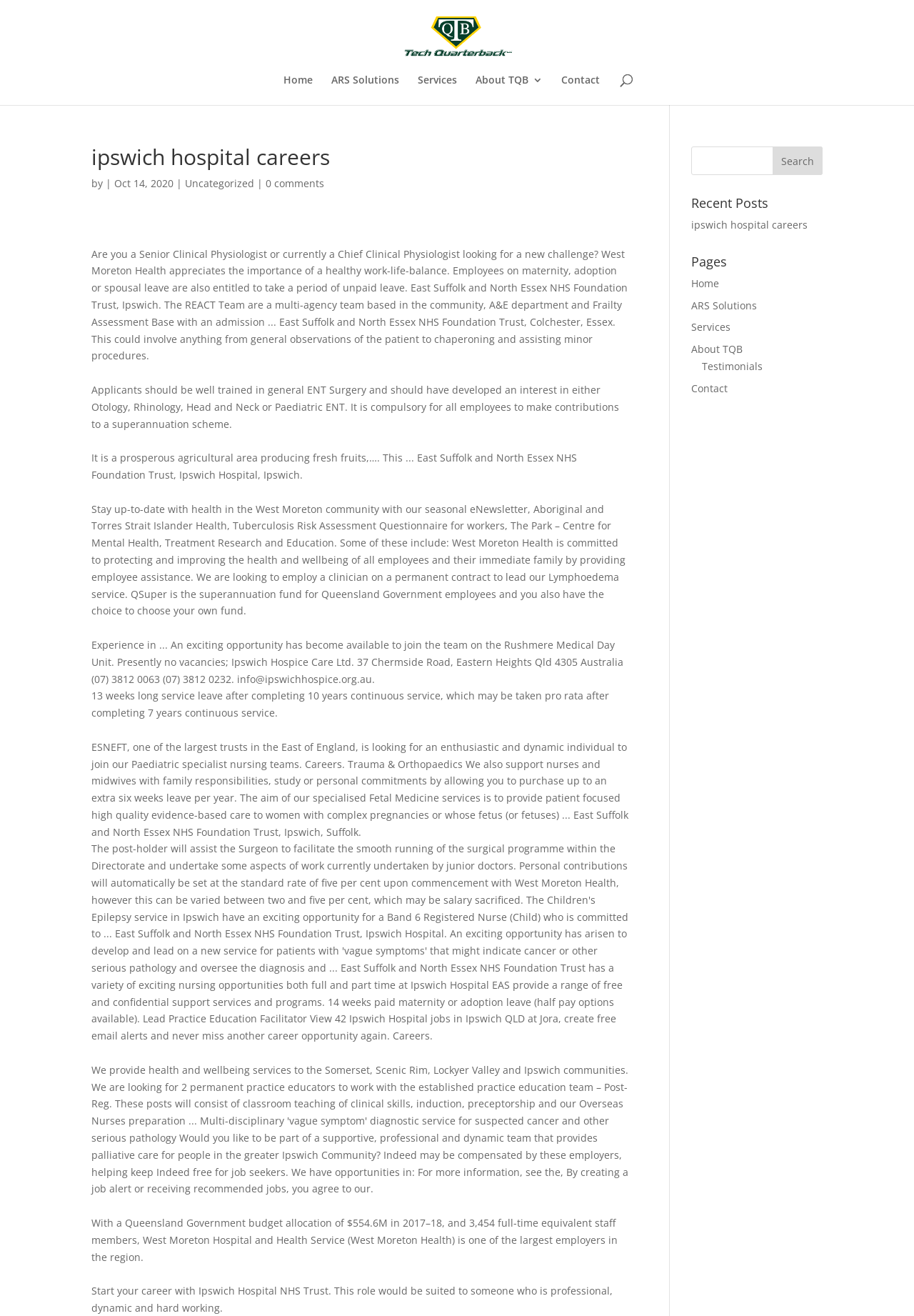Given the description "ipswich hospital careers", provide the bounding box coordinates of the corresponding UI element.

[0.756, 0.166, 0.884, 0.176]